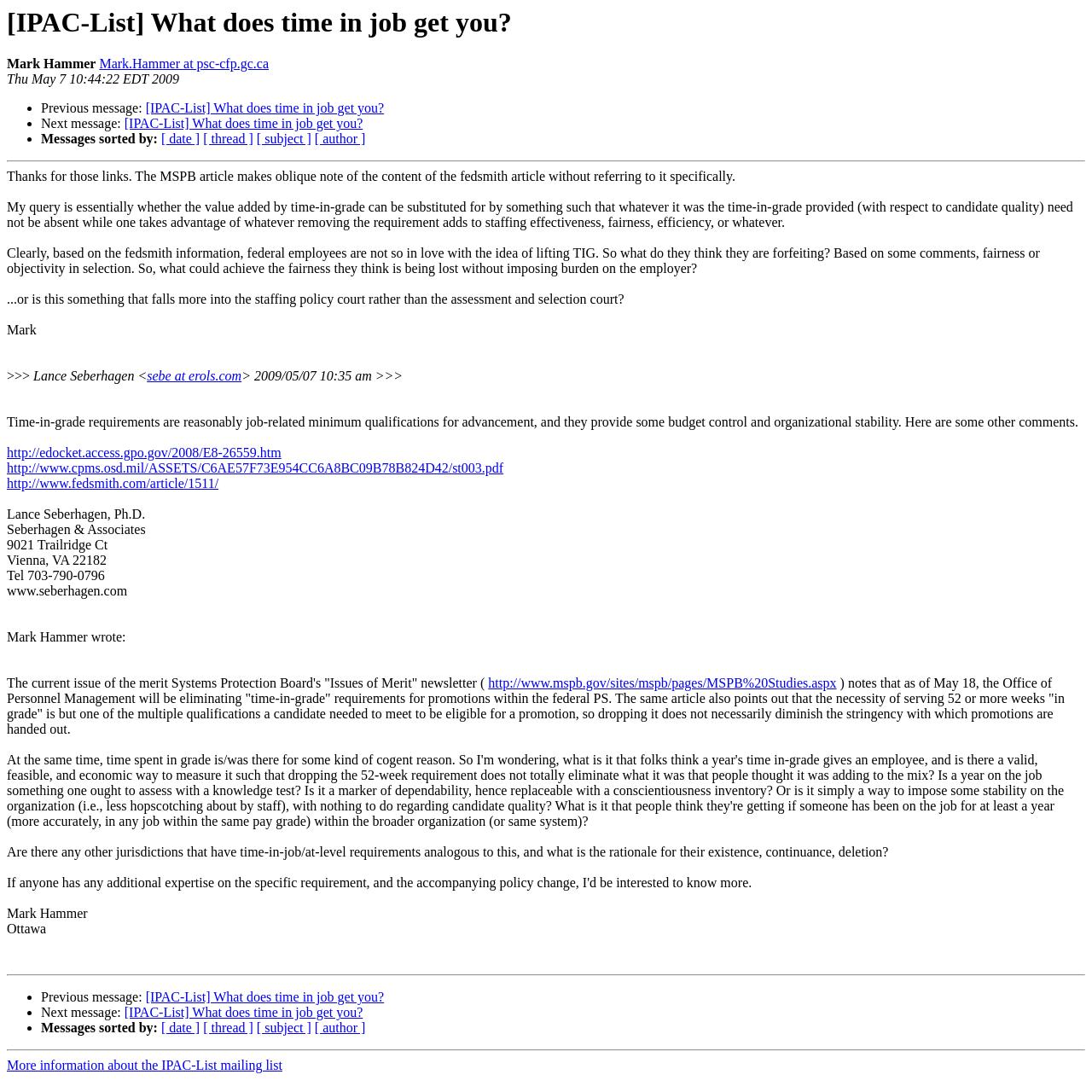Carefully observe the image and respond to the question with a detailed answer:
What is the name of the newsletter mentioned?

The name of the newsletter mentioned is 'Issues of Merit', which is published by the Merit Systems Protection Board, as mentioned in the message.